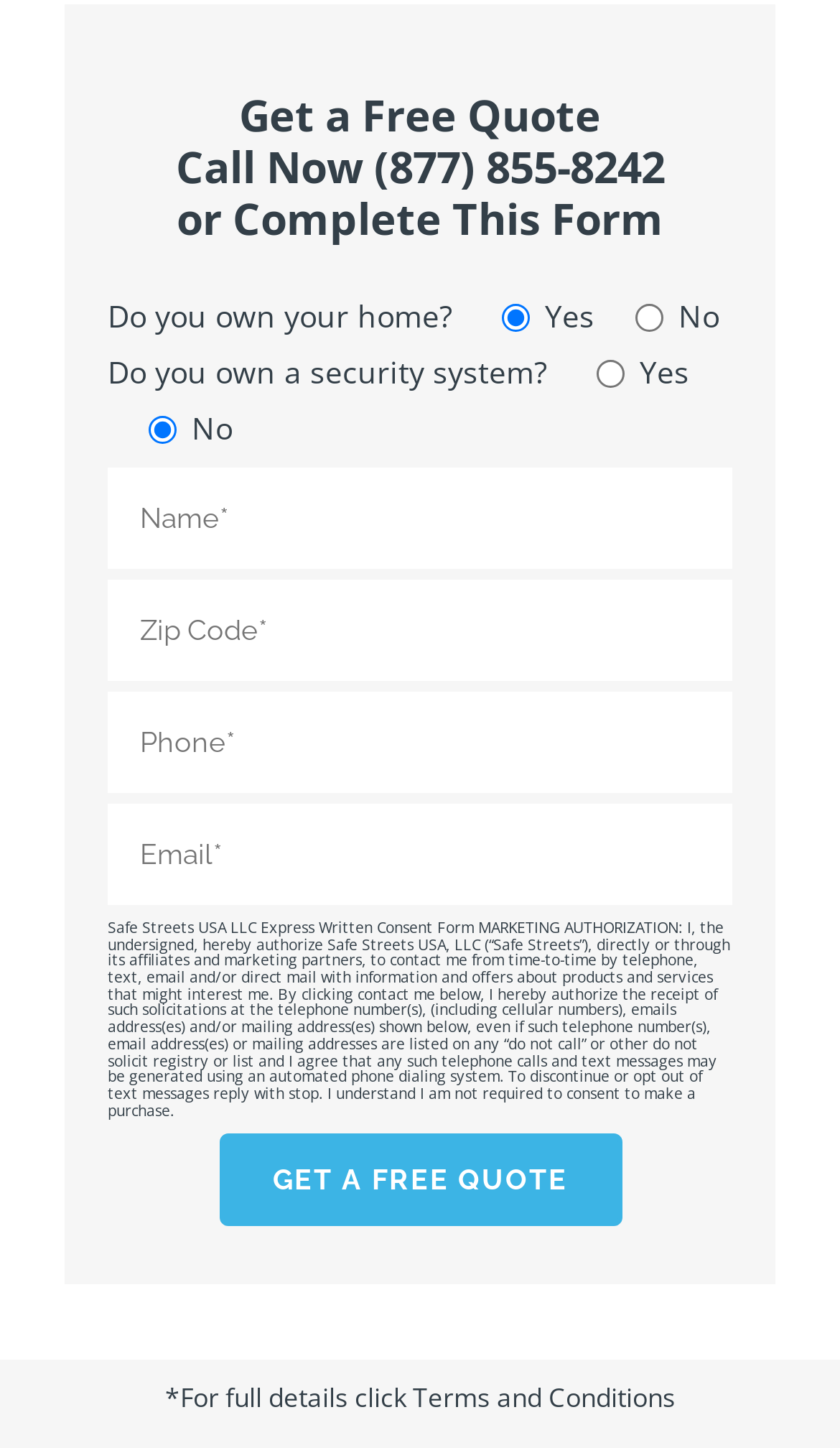Please identify the bounding box coordinates of the element that needs to be clicked to execute the following command: "Select 'Yes' for owning a home". Provide the bounding box using four float numbers between 0 and 1, formatted as [left, top, right, bottom].

[0.597, 0.21, 0.631, 0.229]